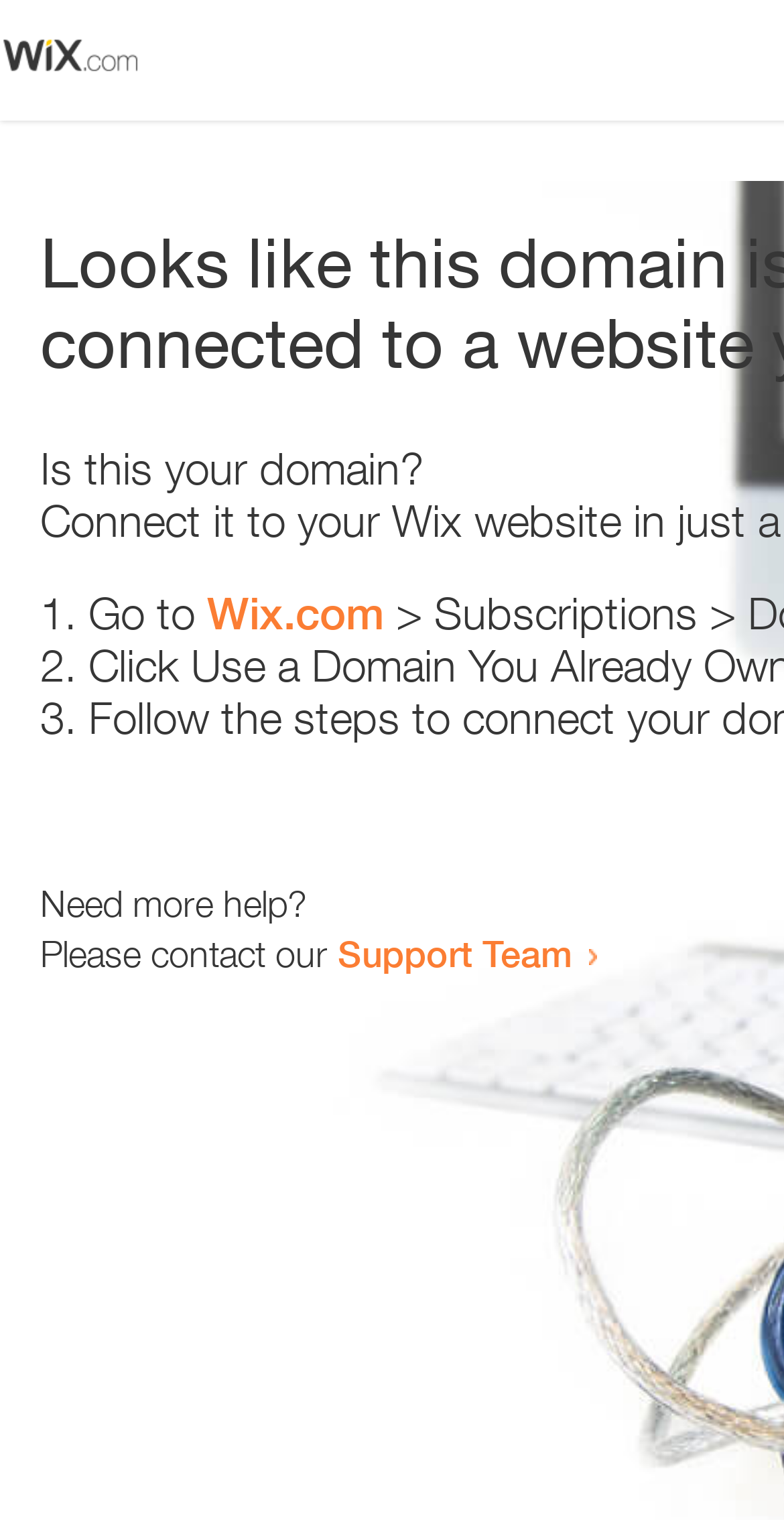How many steps are provided to resolve the issue?
Please provide a comprehensive answer based on the details in the screenshot.

The webpage provides a list of steps to resolve the issue, marked as '1.', '2.', and '3.' which indicates that there are three steps in total.